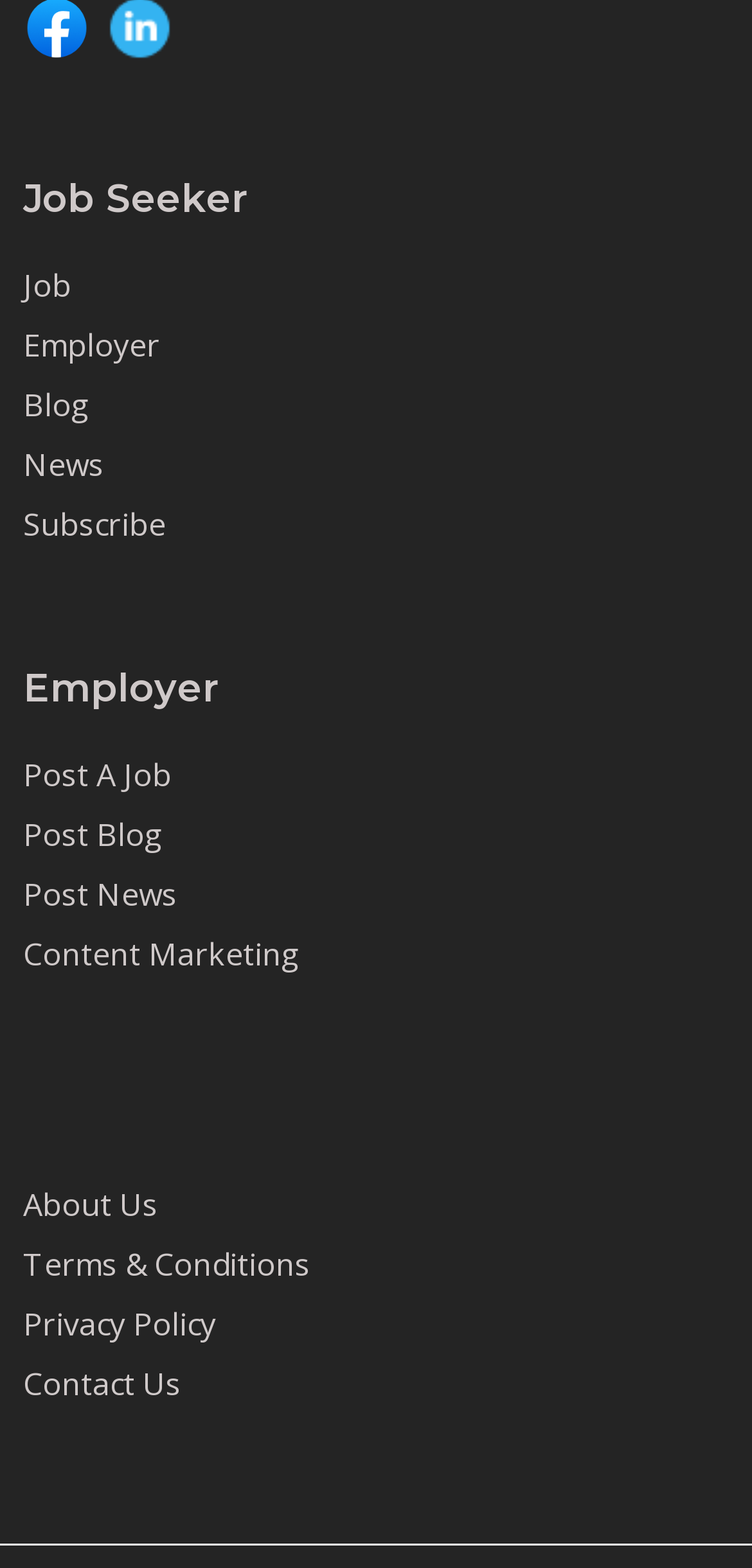Determine the bounding box for the UI element as described: "alt="My Best Works"". The coordinates should be represented as four float numbers between 0 and 1, formatted as [left, top, right, bottom].

None